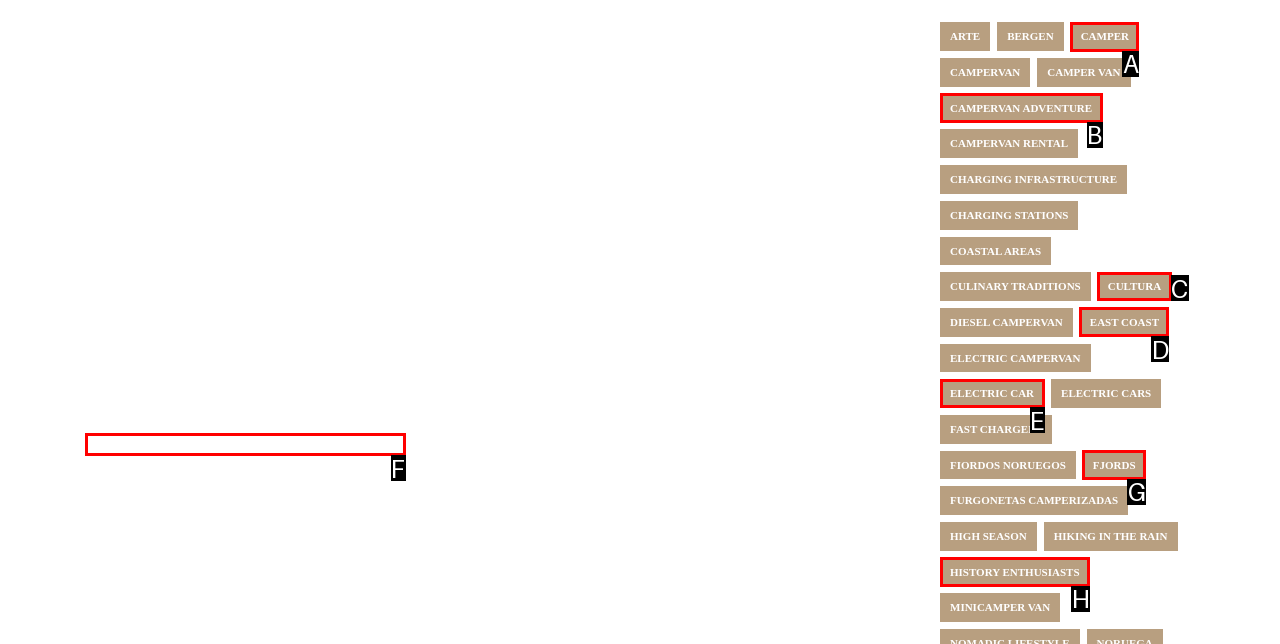Given the task: Read about fjords, point out the letter of the appropriate UI element from the marked options in the screenshot.

G